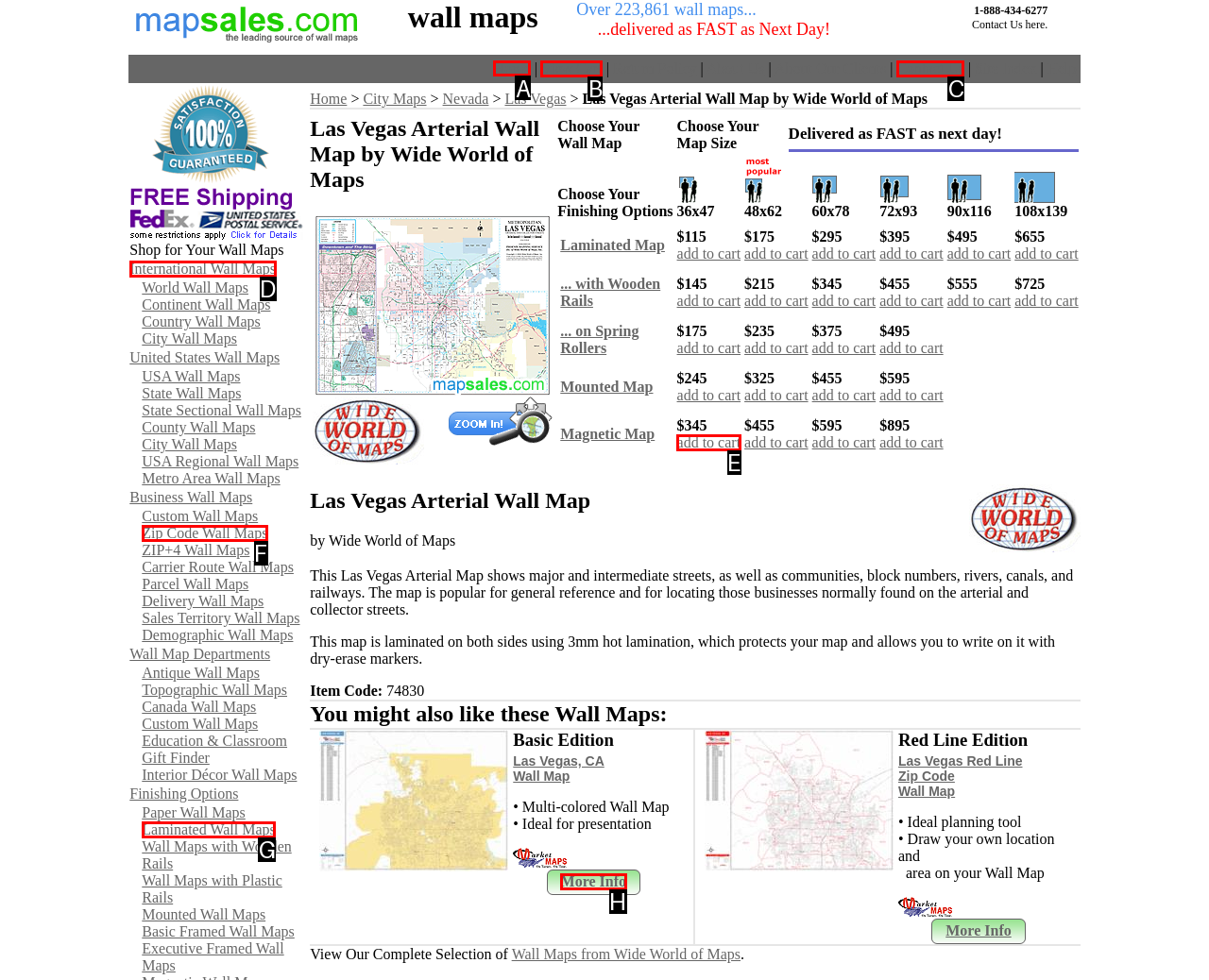Which option should I select to accomplish the task: Click on the 'Home' link? Respond with the corresponding letter from the given choices.

A